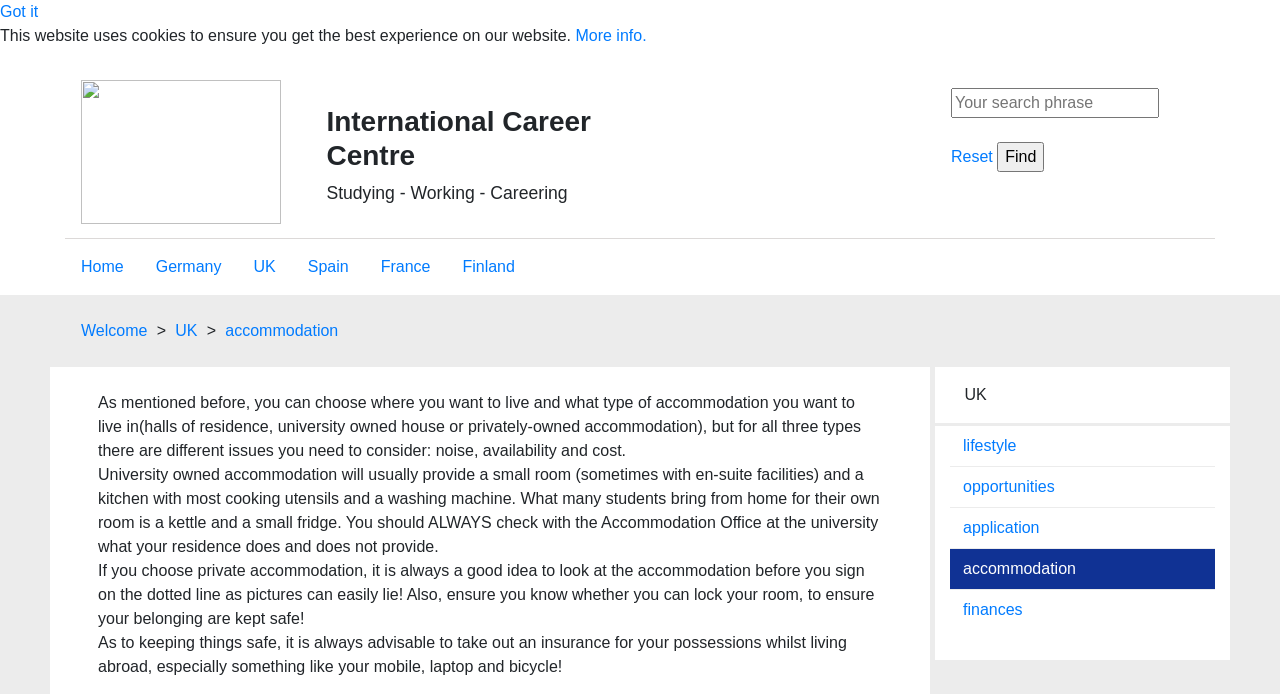Can you find the bounding box coordinates for the UI element given this description: "application"? Provide the coordinates as four float numbers between 0 and 1: [left, top, right, bottom].

[0.742, 0.732, 0.949, 0.79]